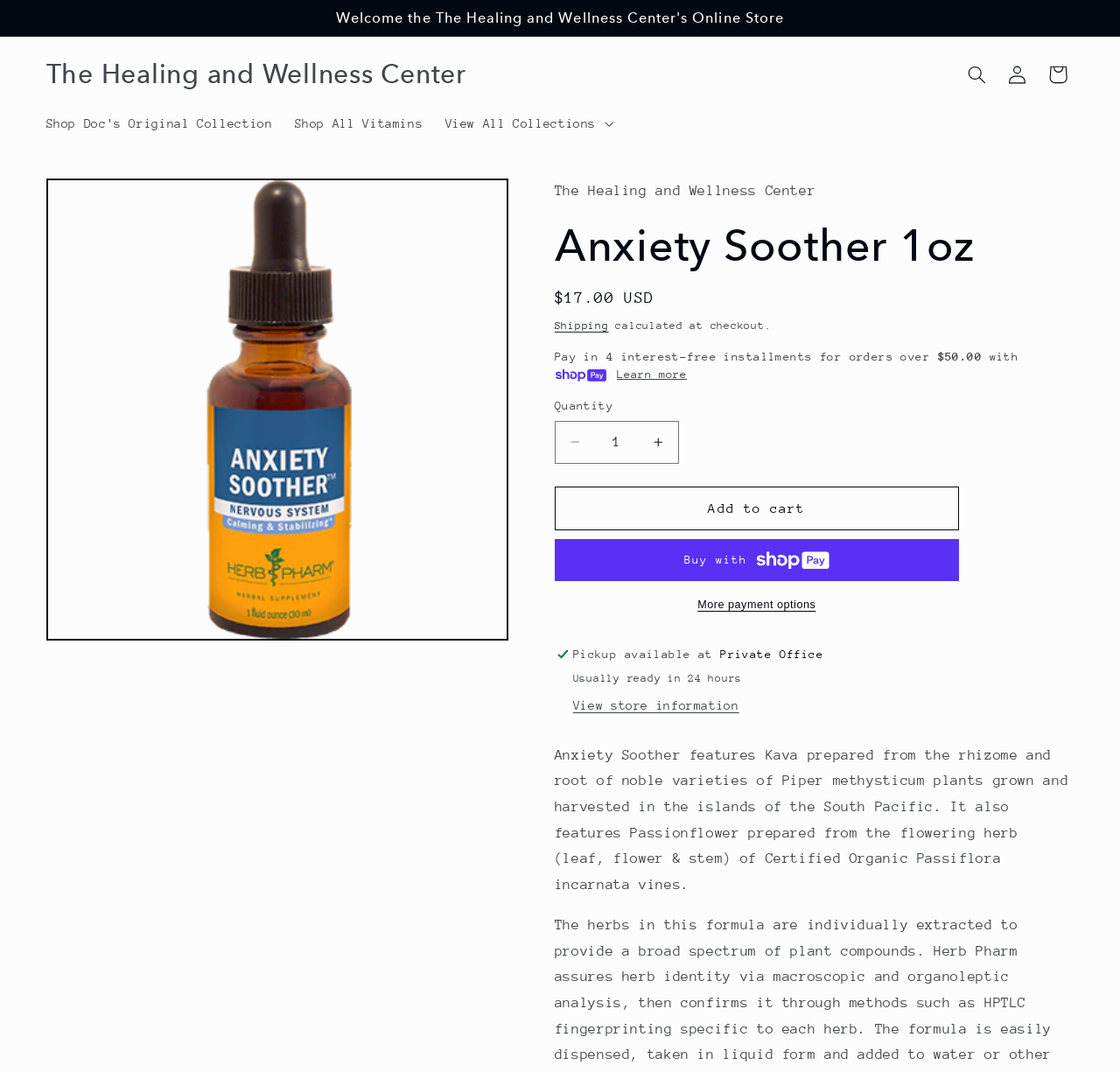Specify the bounding box coordinates of the element's region that should be clicked to achieve the following instruction: "Learn more about Shop Pay". The bounding box coordinates consist of four float numbers between 0 and 1, in the format [left, top, right, bottom].

[0.551, 0.342, 0.613, 0.358]